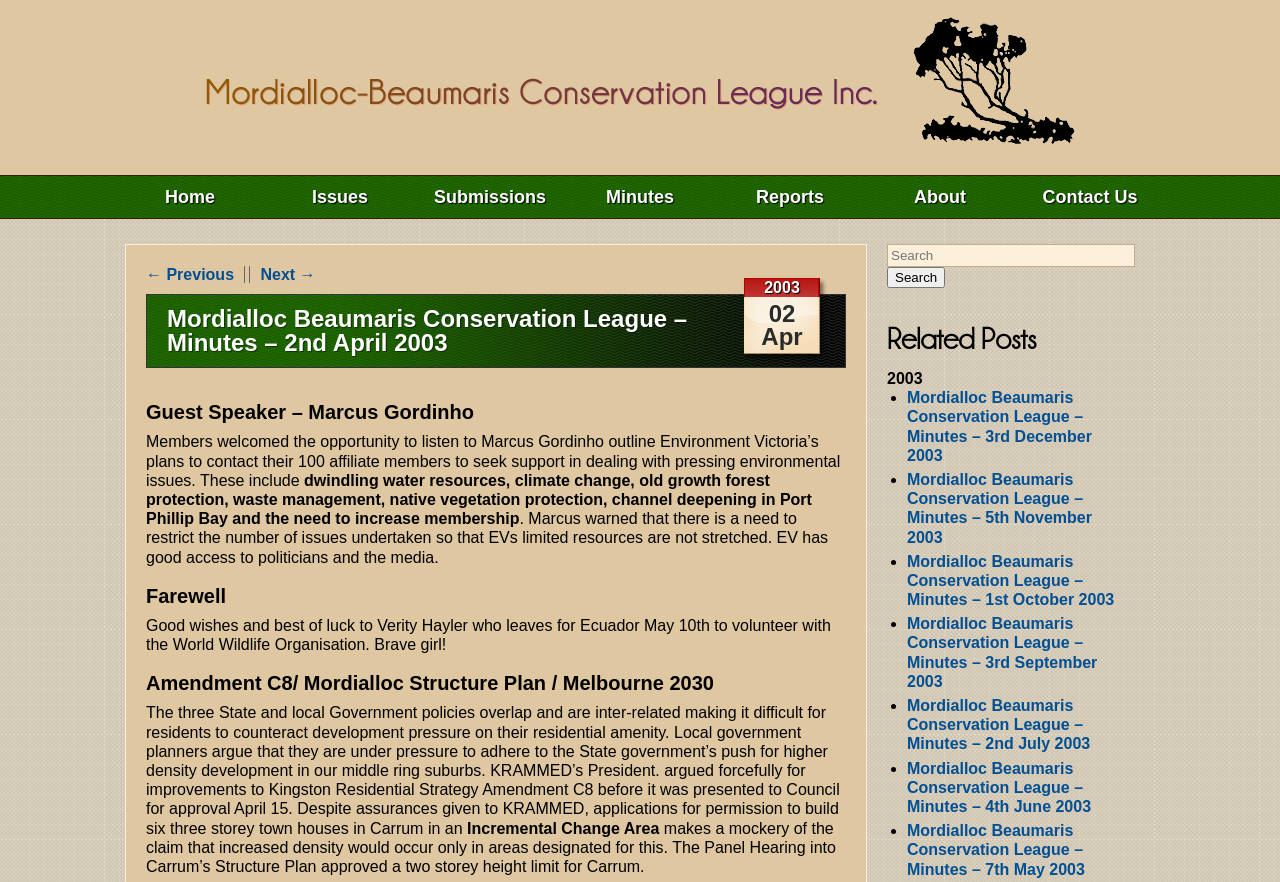What is the date of the minutes?
Answer the question with a single word or phrase by looking at the picture.

2nd April 2003